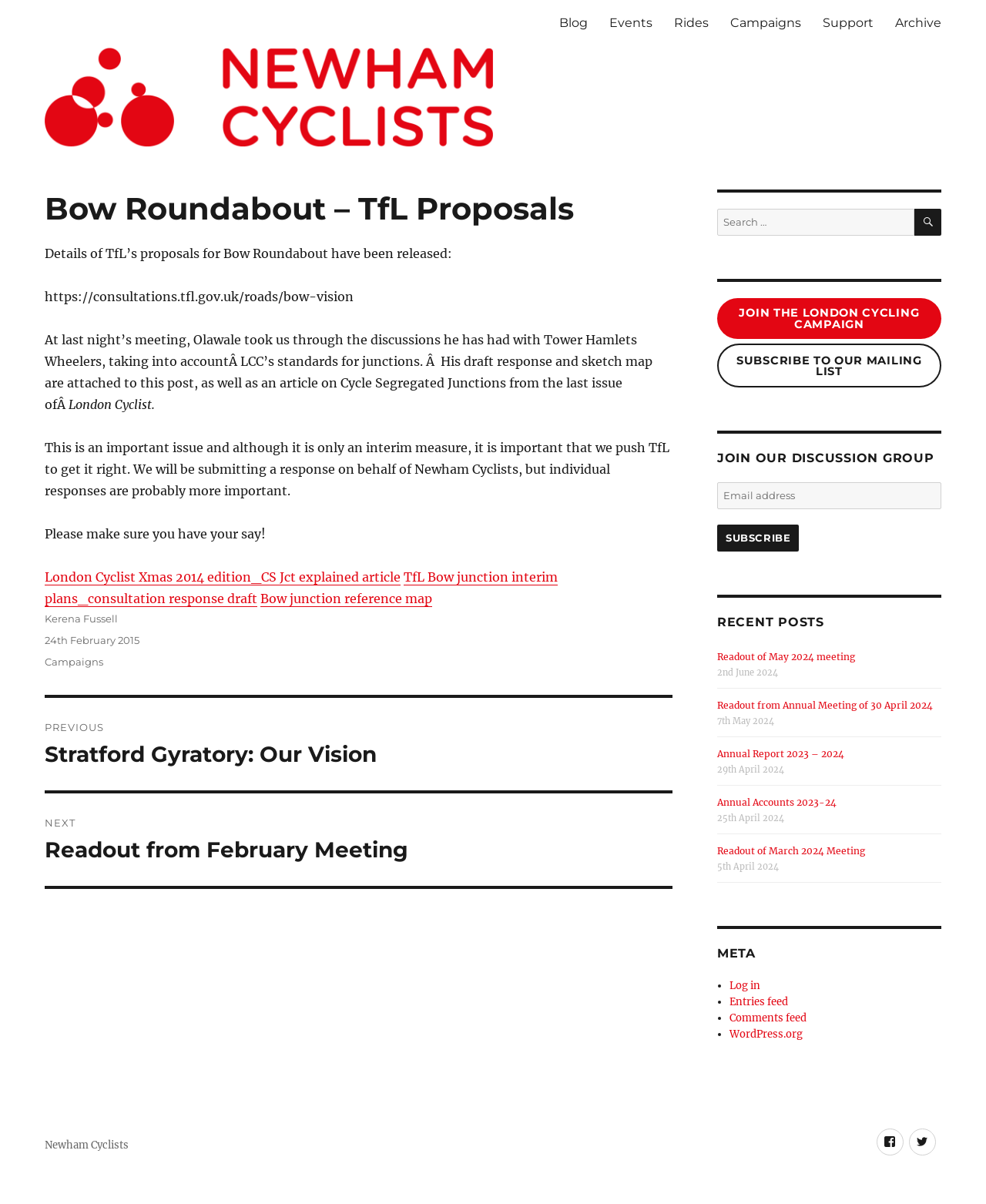What is the name of the cycling group?
Using the visual information from the image, give a one-word or short-phrase answer.

Newham Cyclists